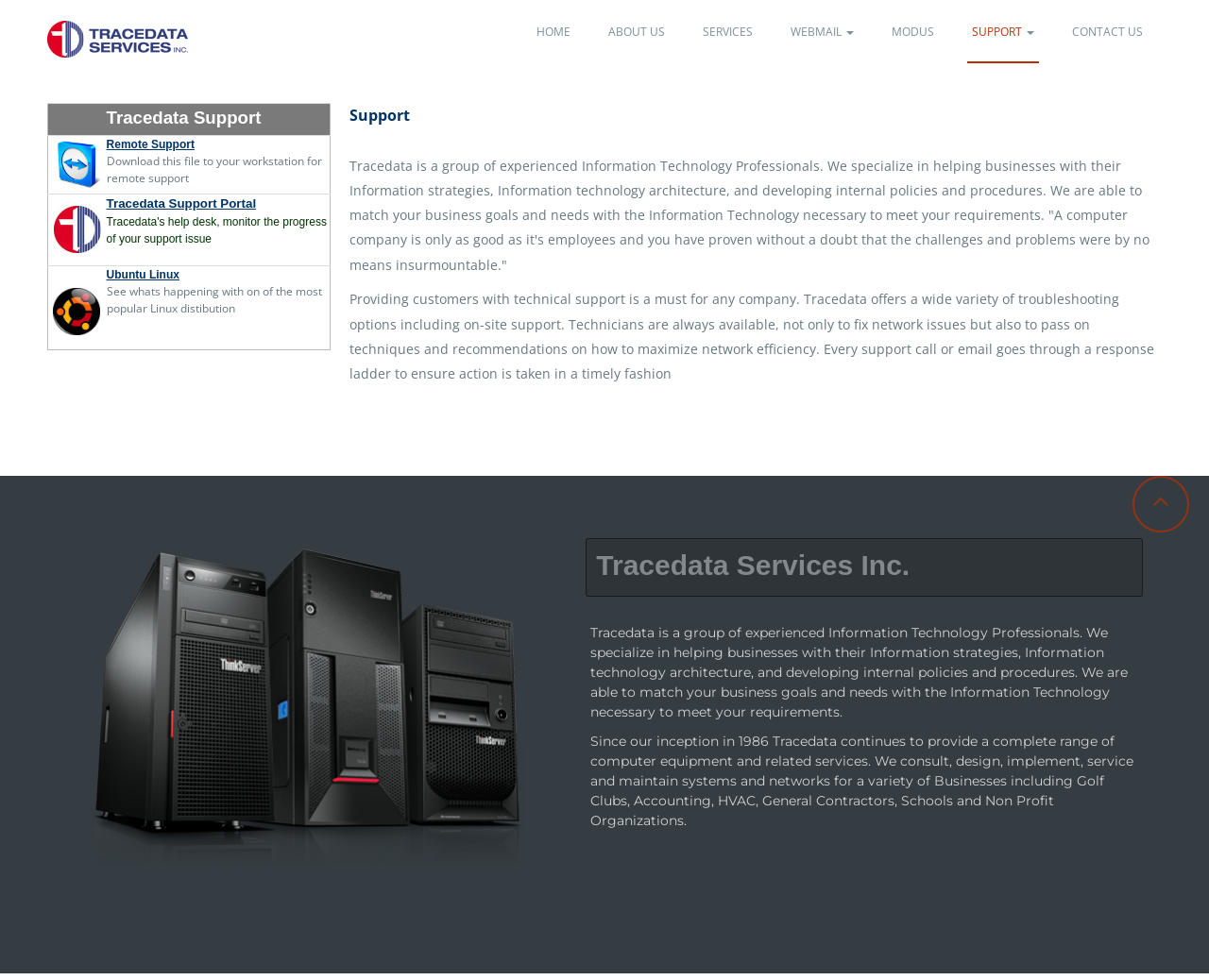Indicate the bounding box coordinates of the element that must be clicked to execute the instruction: "Click on the 'SUPPORT' link". The coordinates should be given as four float numbers between 0 and 1, i.e., [left, top, right, bottom].

[0.8, 0.0, 0.859, 0.065]